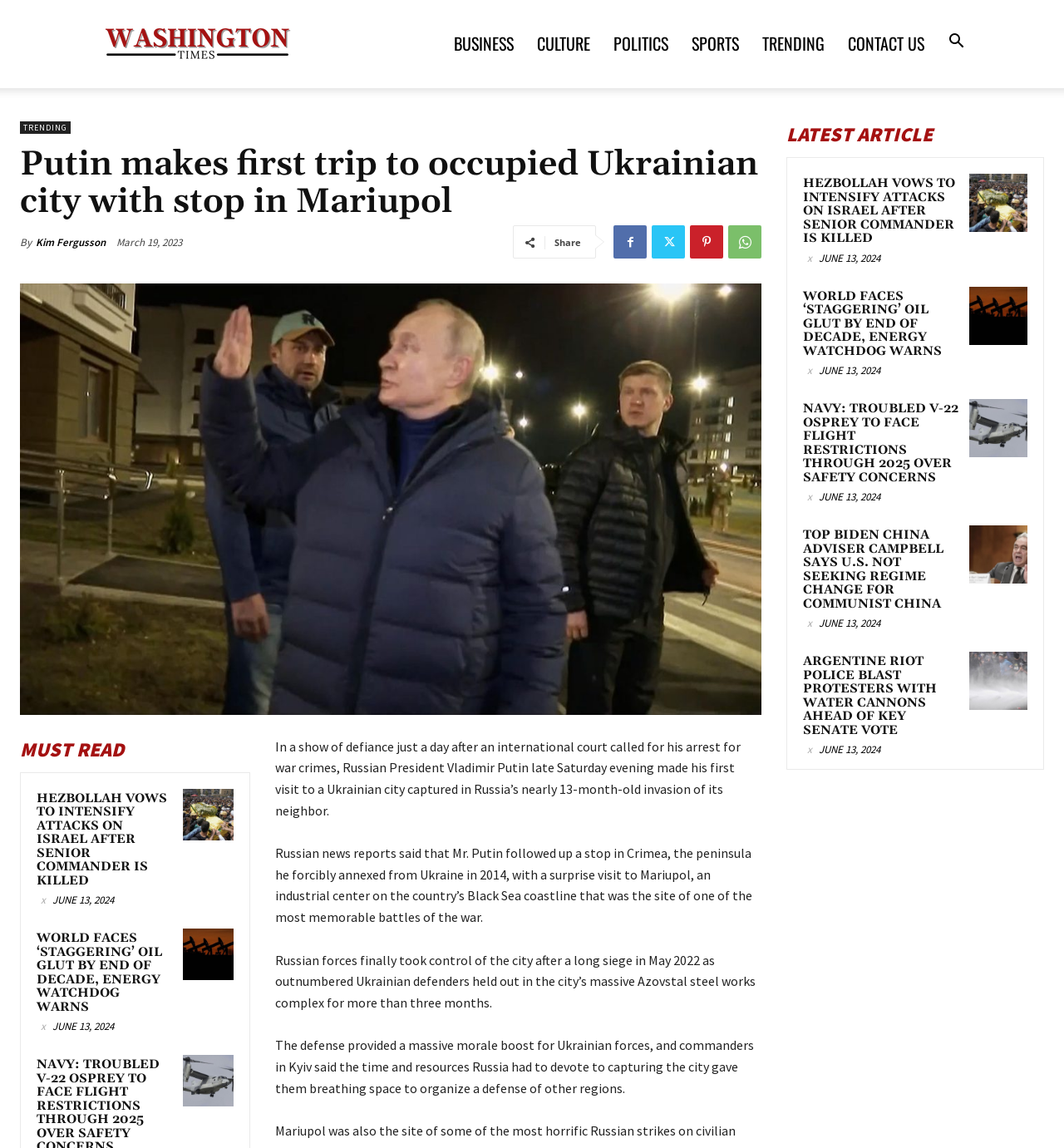Locate the bounding box coordinates of the UI element described by: "Contact us". Provide the coordinates as four float numbers between 0 and 1, formatted as [left, top, right, bottom].

[0.786, 0.022, 0.88, 0.054]